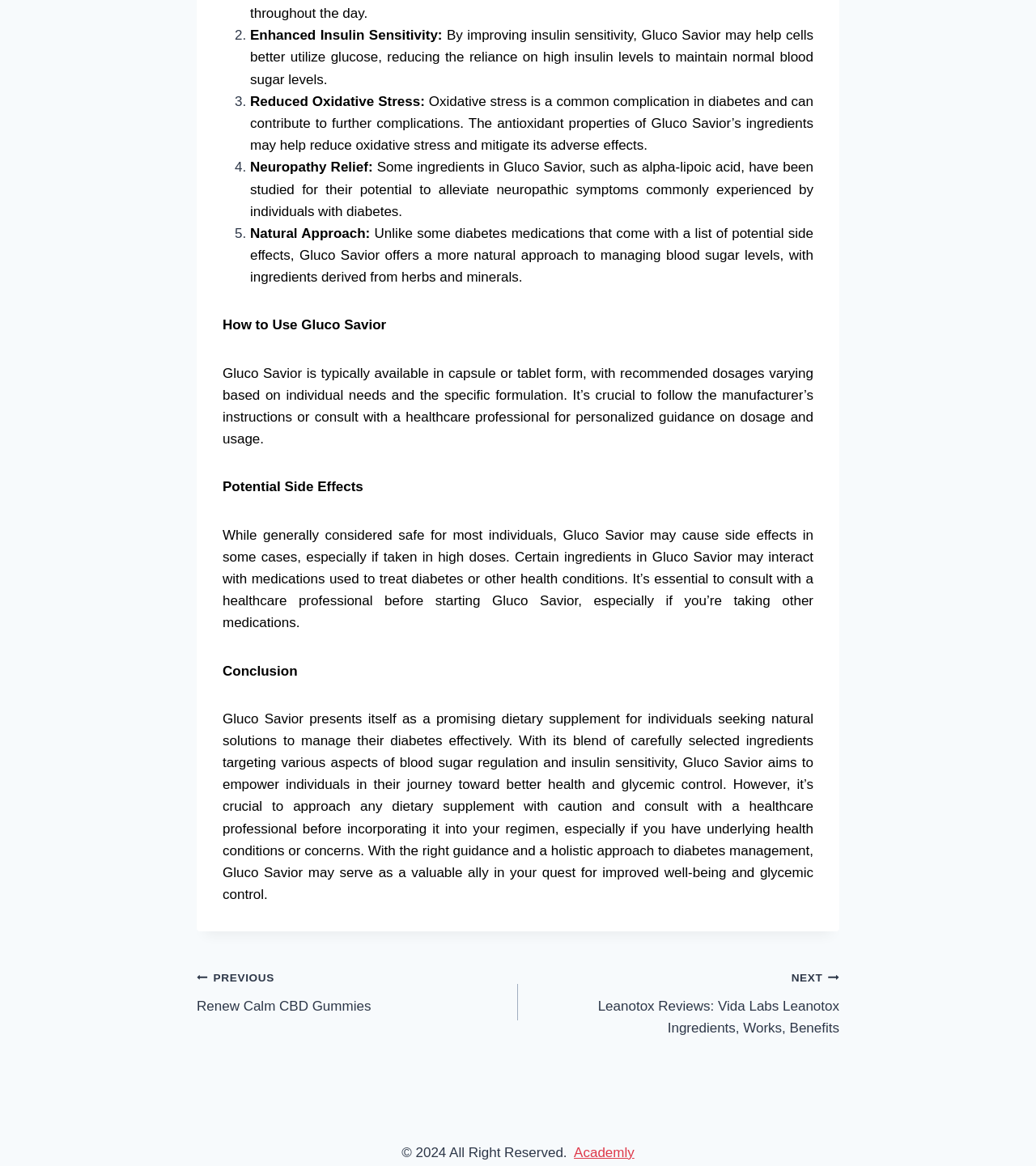Give the bounding box coordinates for this UI element: "Previous PreviousRenew Calm CBD Gummies". The coordinates should be four float numbers between 0 and 1, arranged as [left, top, right, bottom].

[0.19, 0.829, 0.5, 0.872]